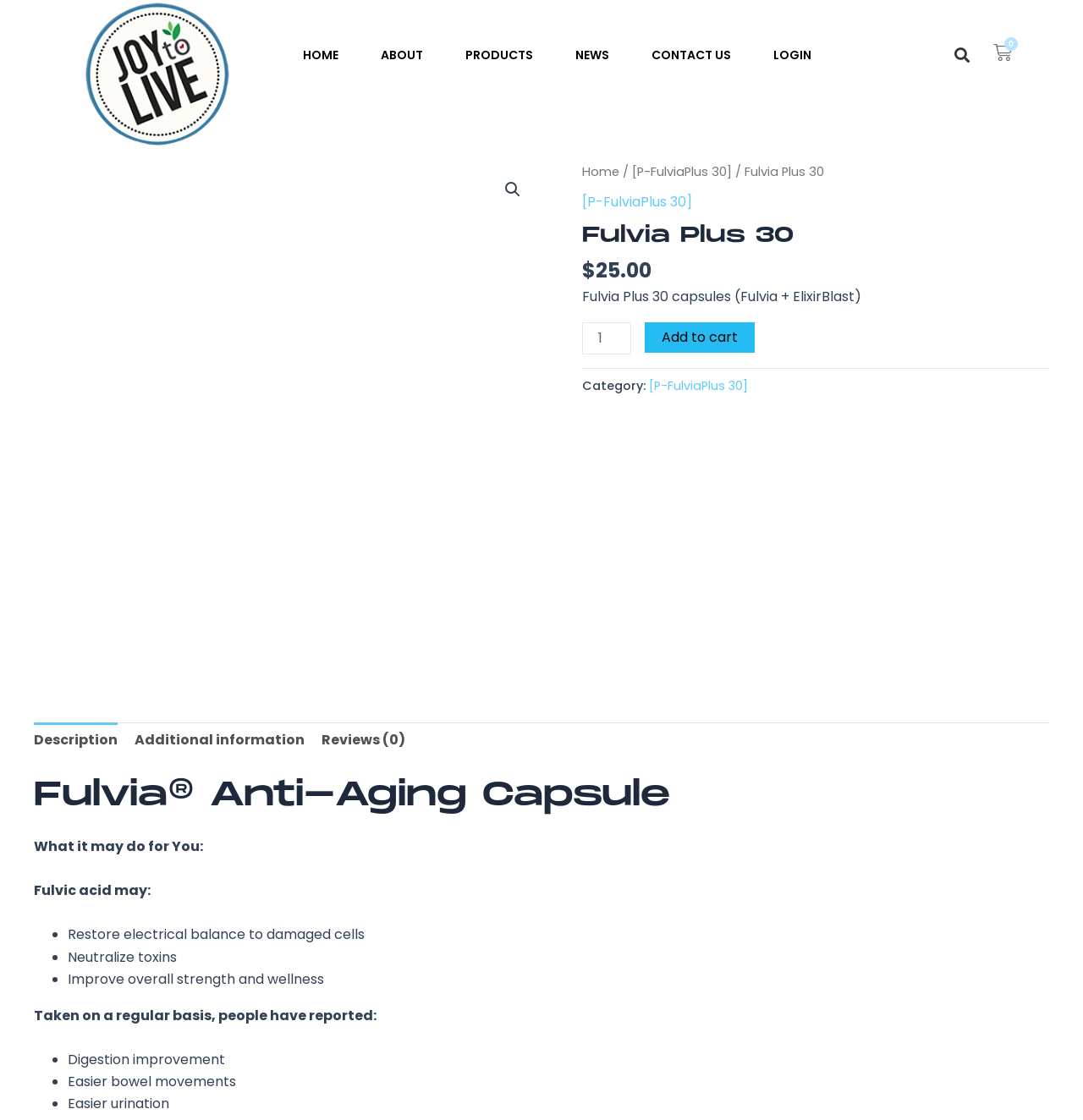What is the purpose of fulvic acid?
Can you provide an in-depth and detailed response to the question?

I found the purpose of fulvic acid by looking at the list of benefits on the webpage, which includes 'Restore electrical balance to damaged cells'. This is one of the potential benefits of taking fulvic acid.